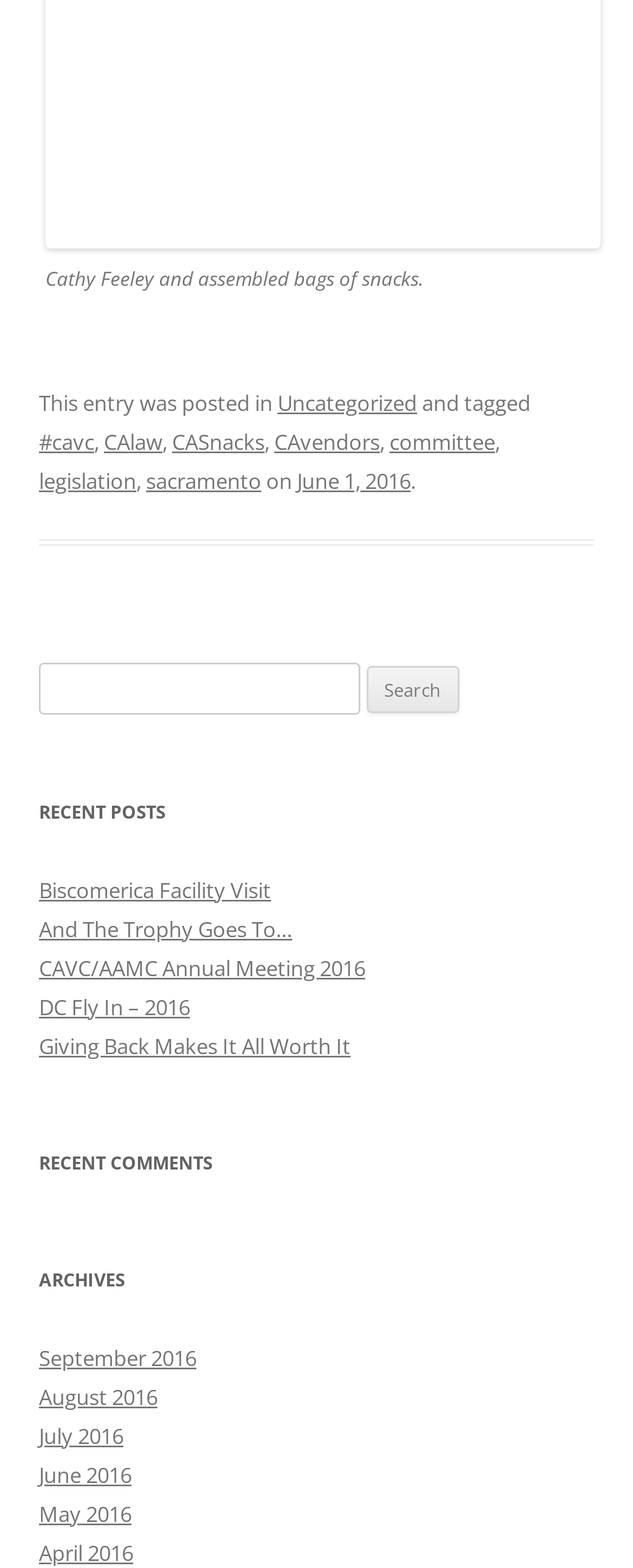Identify the bounding box coordinates for the region of the element that should be clicked to carry out the instruction: "Check recent comments". The bounding box coordinates should be four float numbers between 0 and 1, i.e., [left, top, right, bottom].

[0.062, 0.729, 0.938, 0.754]